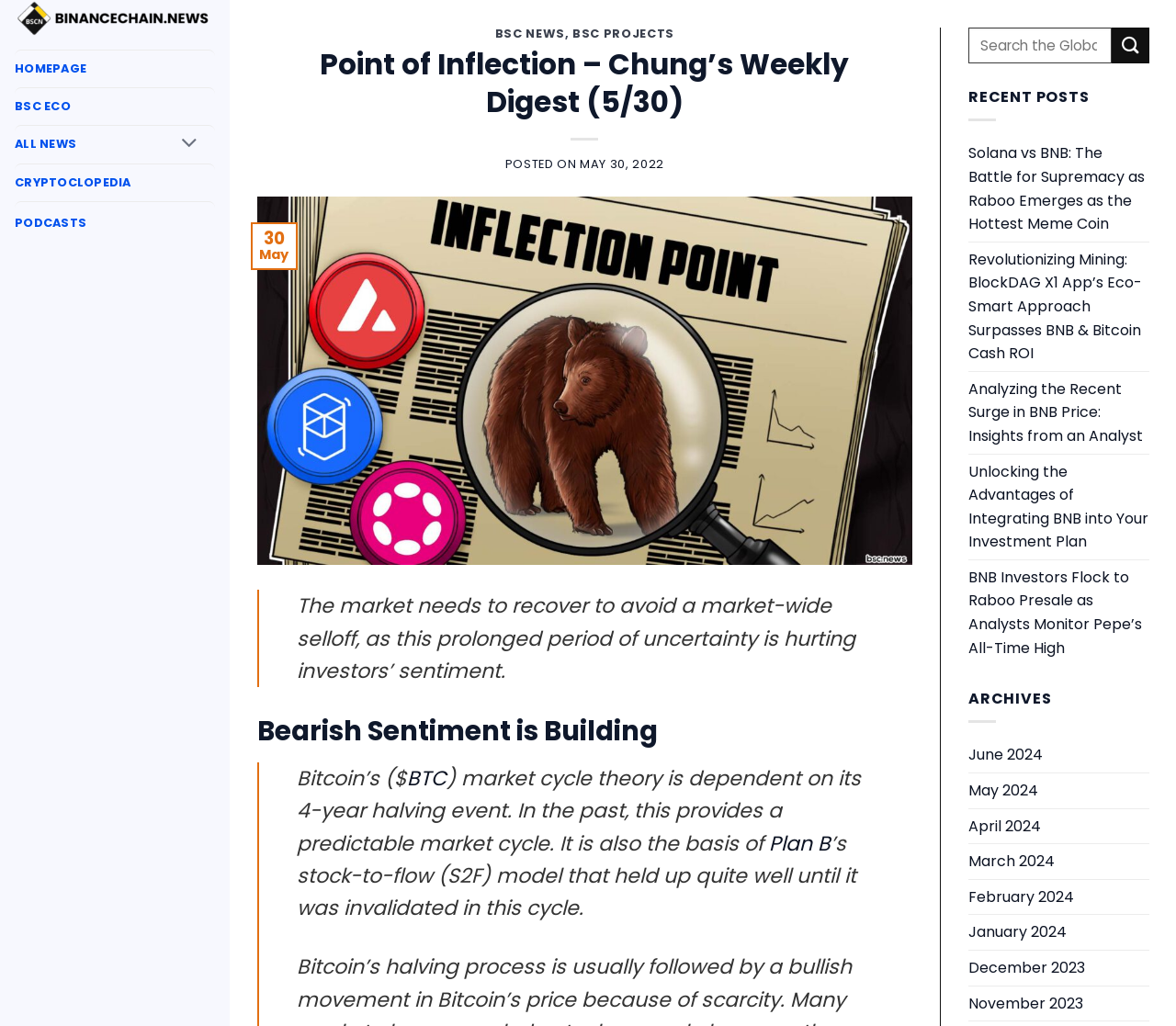Please locate and retrieve the main header text of the webpage.

Point of Inflection – Chung’s Weekly Digest (5/30)